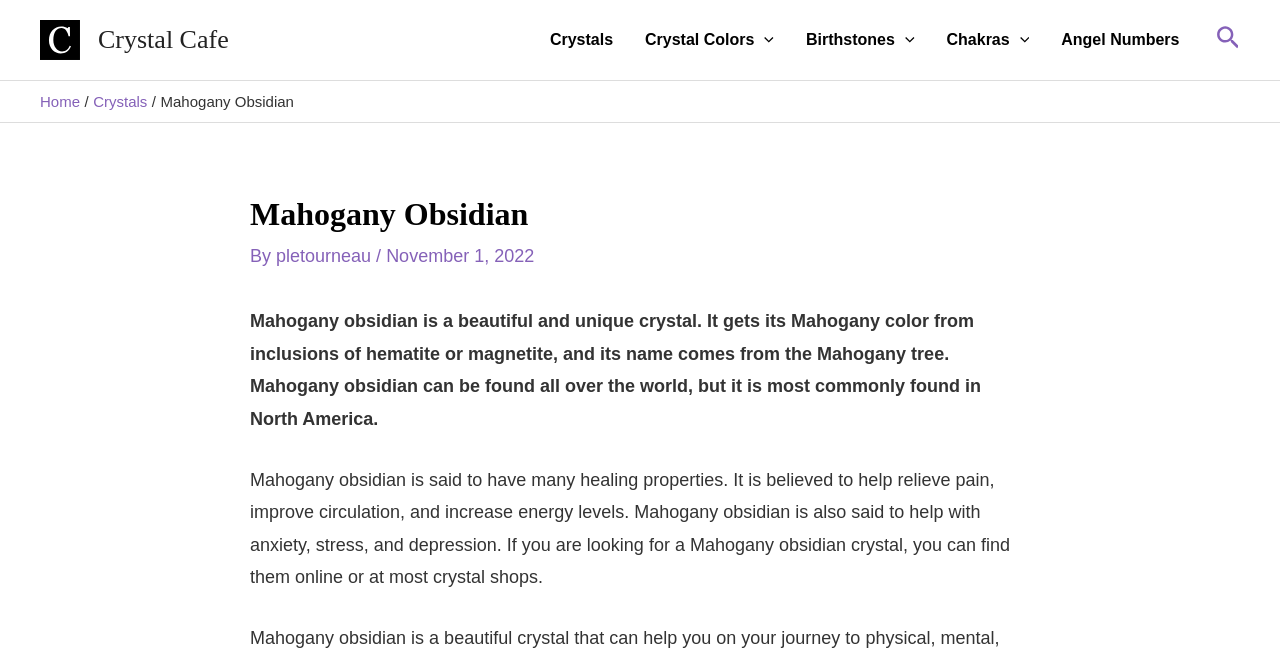Who wrote the article about Mahogany Obsidian?
Answer the question with a single word or phrase by looking at the picture.

Pletourneau